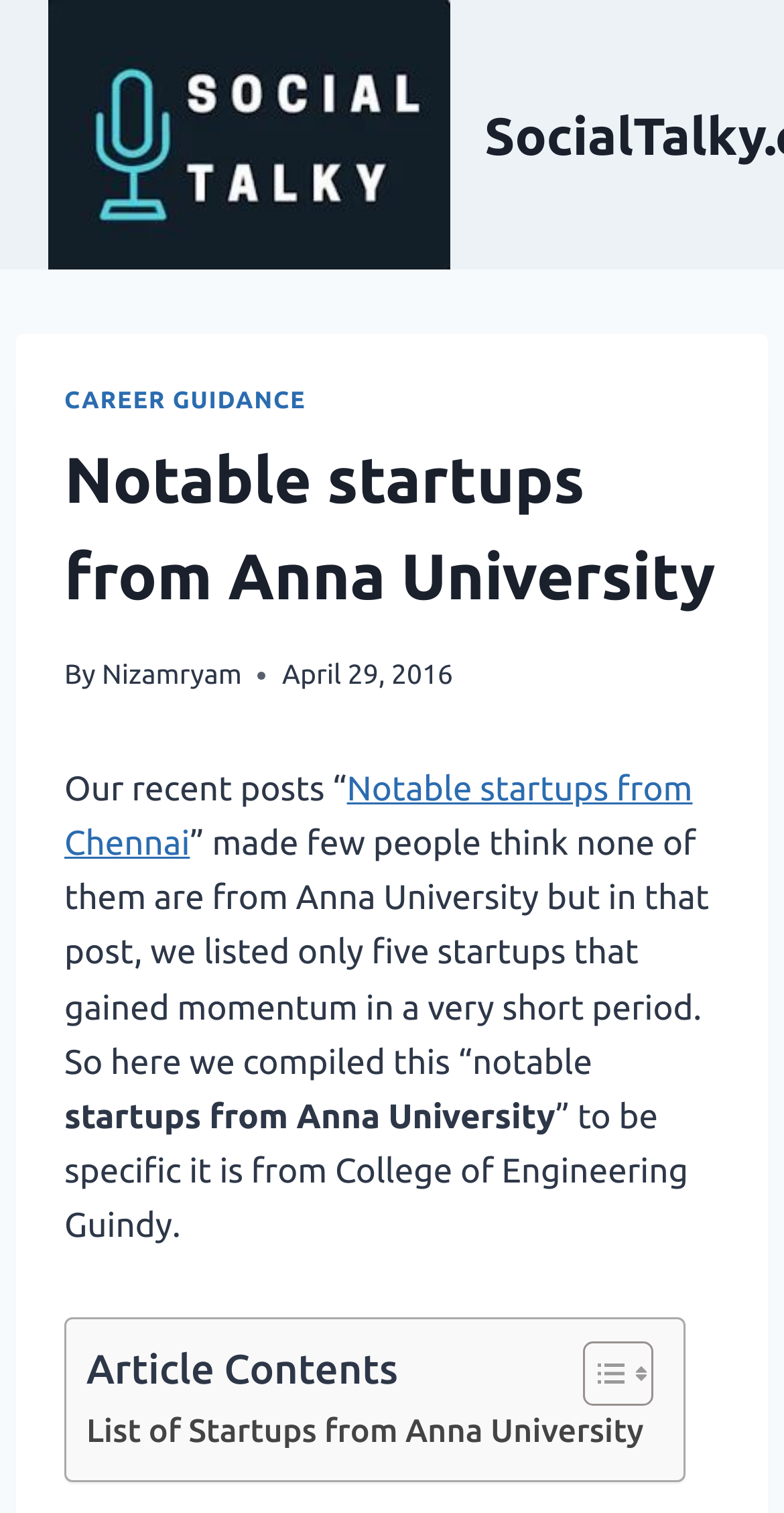Find the bounding box coordinates corresponding to the UI element with the description: "Notable startups from Chennai". The coordinates should be formatted as [left, top, right, bottom], with values as floats between 0 and 1.

[0.082, 0.509, 0.883, 0.57]